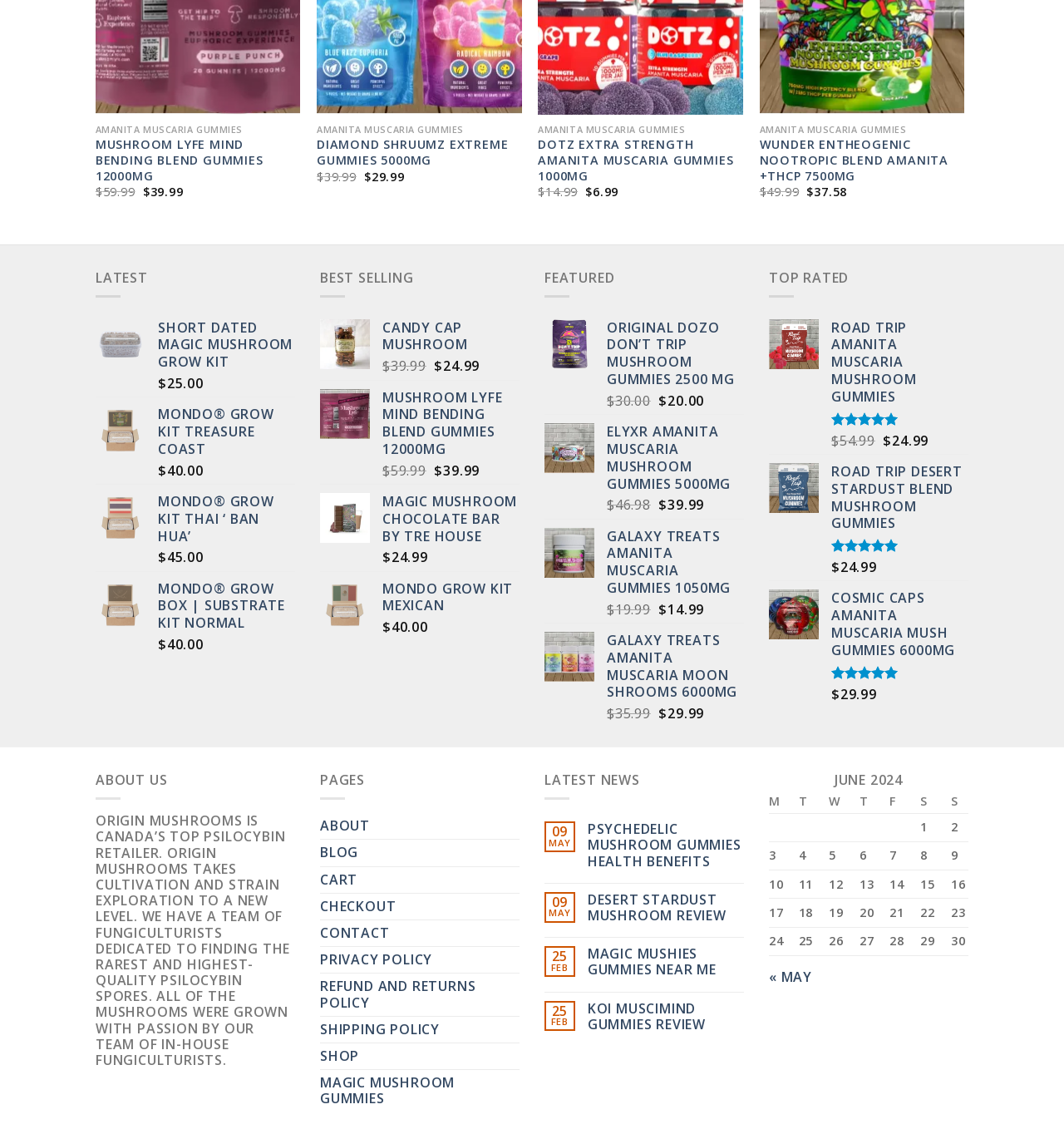Determine the bounding box coordinates for the HTML element described here: "Candy cap mushroom".

[0.359, 0.283, 0.488, 0.313]